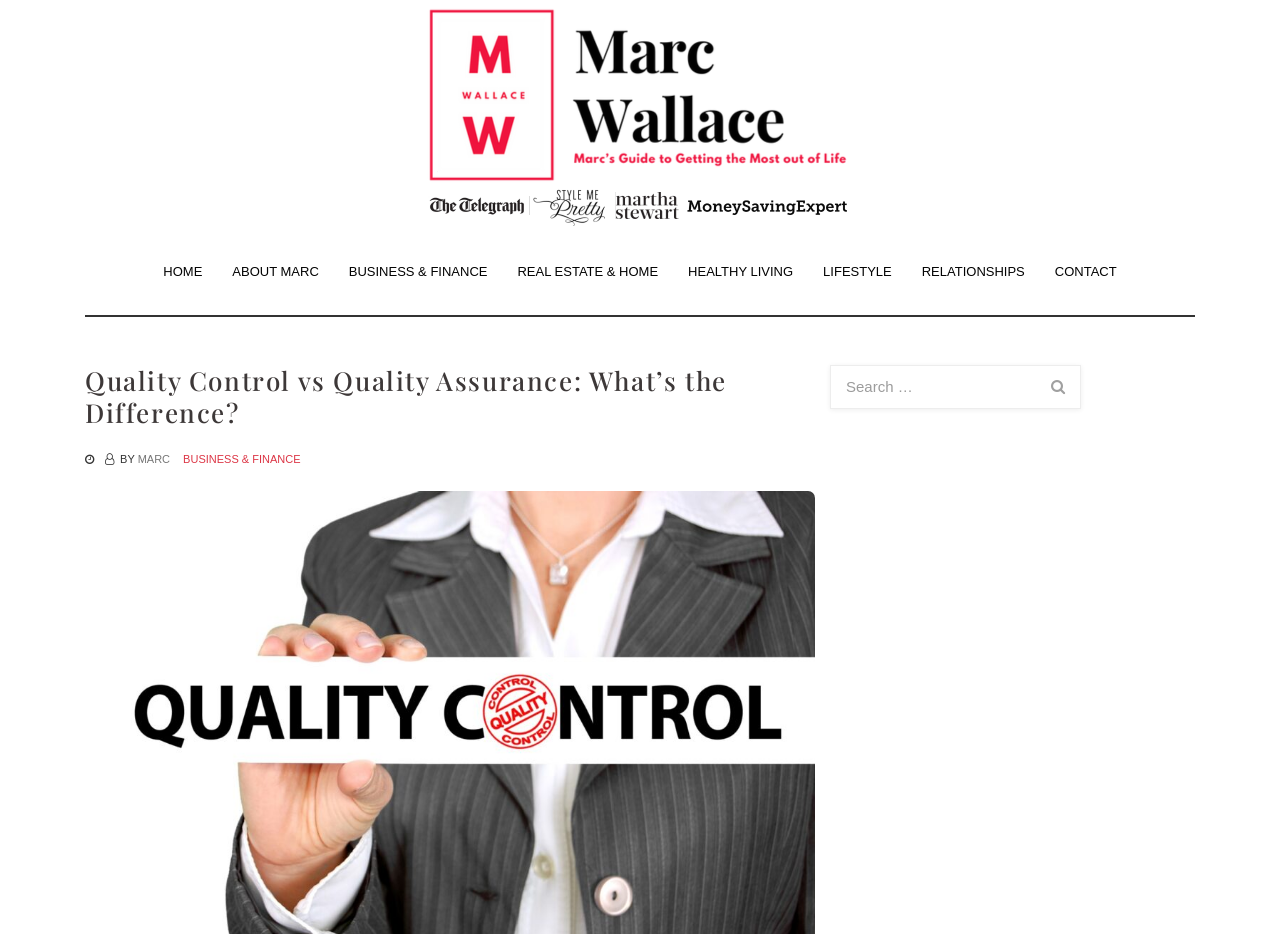What is the name of the blog?
Please provide a comprehensive answer based on the visual information in the image.

The name of the blog can be found in the top-left corner of the webpage, where it is written as 'Marc Wallace's Blog' in a heading element.